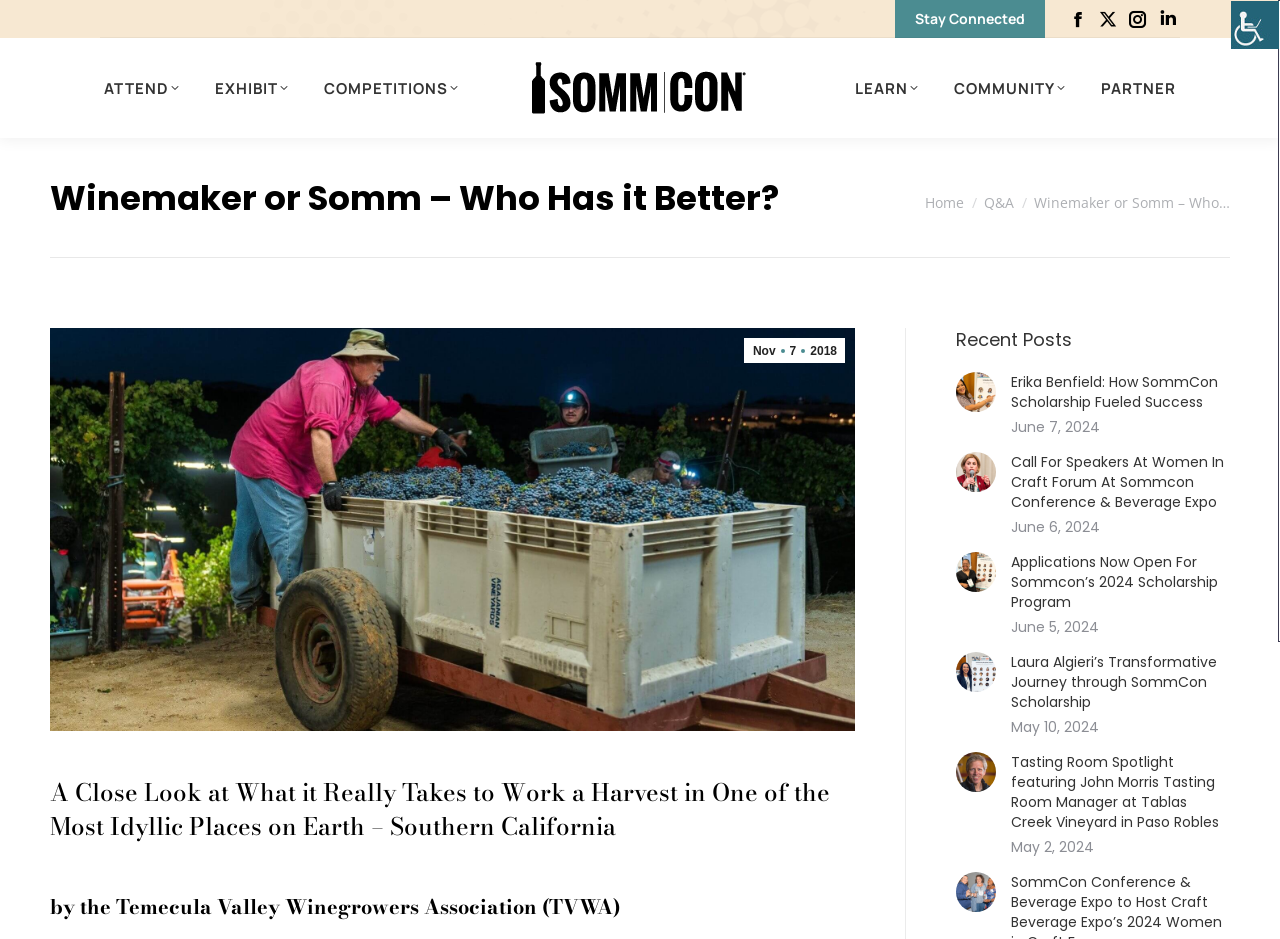From the element description Nov72018, predict the bounding box coordinates of the UI element. The coordinates must be specified in the format (top-left x, top-left y, bottom-right x, bottom-right y) and should be within the 0 to 1 range.

[0.581, 0.36, 0.66, 0.387]